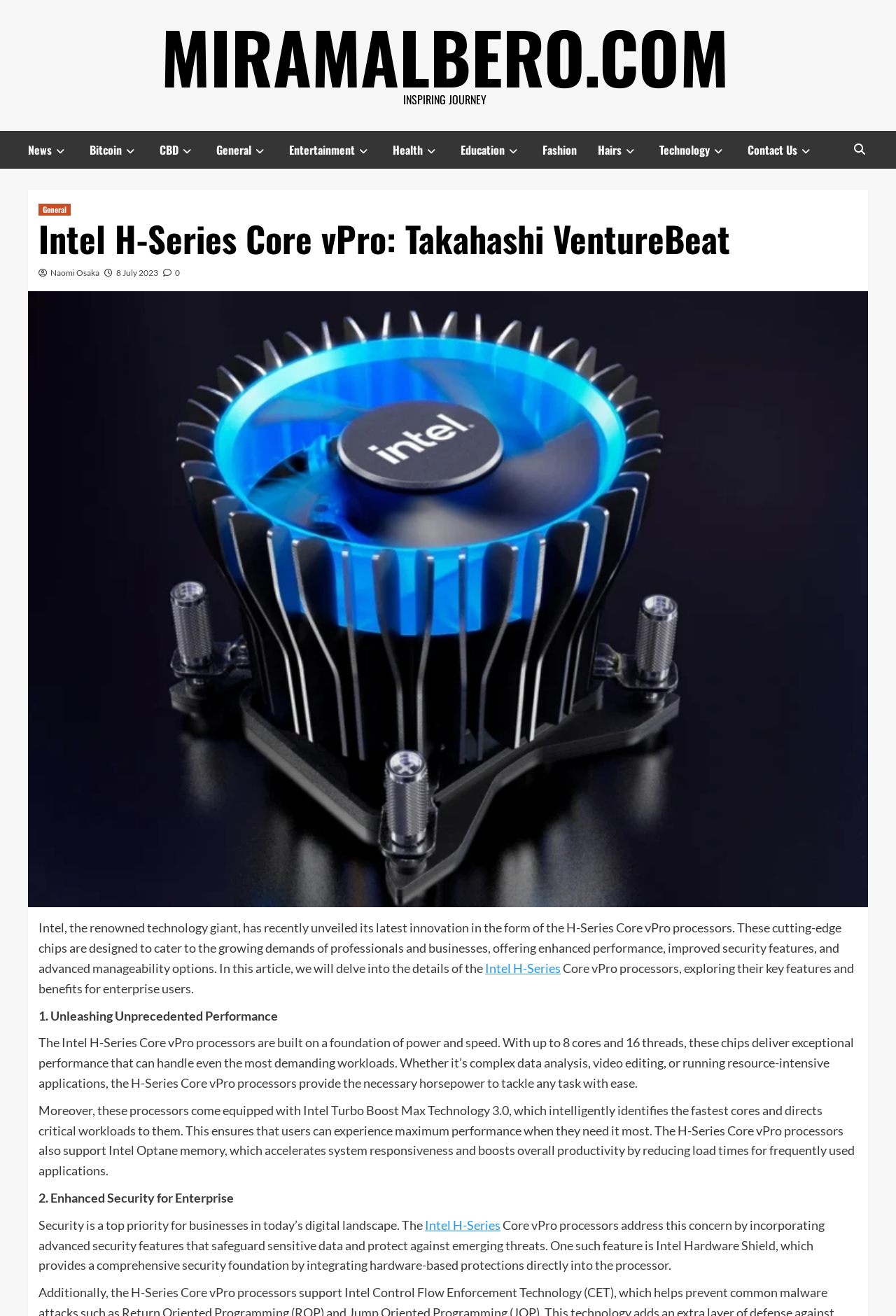Please indicate the bounding box coordinates of the element's region to be clicked to achieve the instruction: "Click on Intel H-Series". Provide the coordinates as four float numbers between 0 and 1, i.e., [left, top, right, bottom].

[0.541, 0.73, 0.626, 0.741]